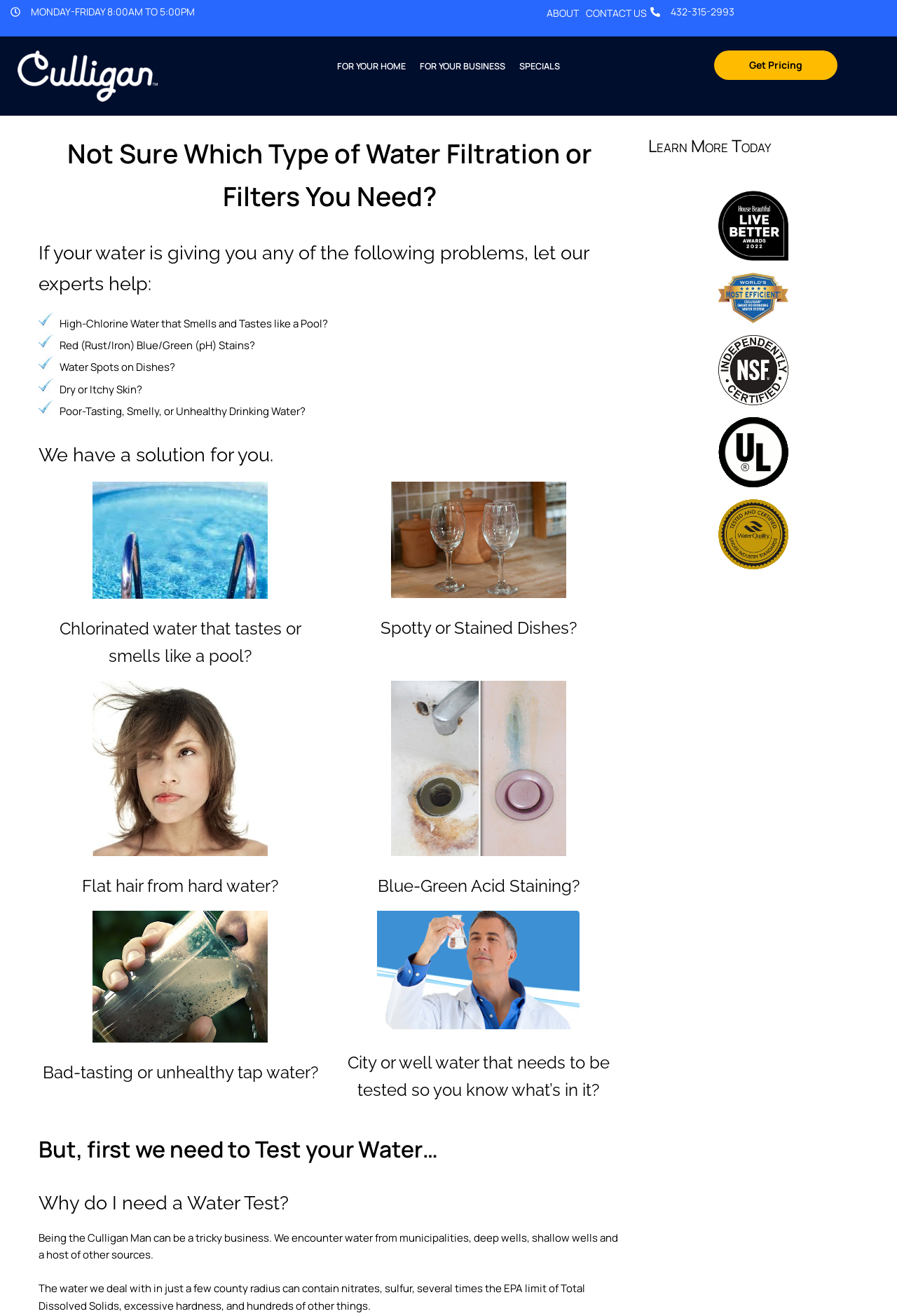Using the webpage screenshot, find the UI element described by For Your Home. Provide the bounding box coordinates in the format (top-left x, top-left y, bottom-right x, bottom-right y), ensuring all values are floating point numbers between 0 and 1.

[0.376, 0.038, 0.452, 0.063]